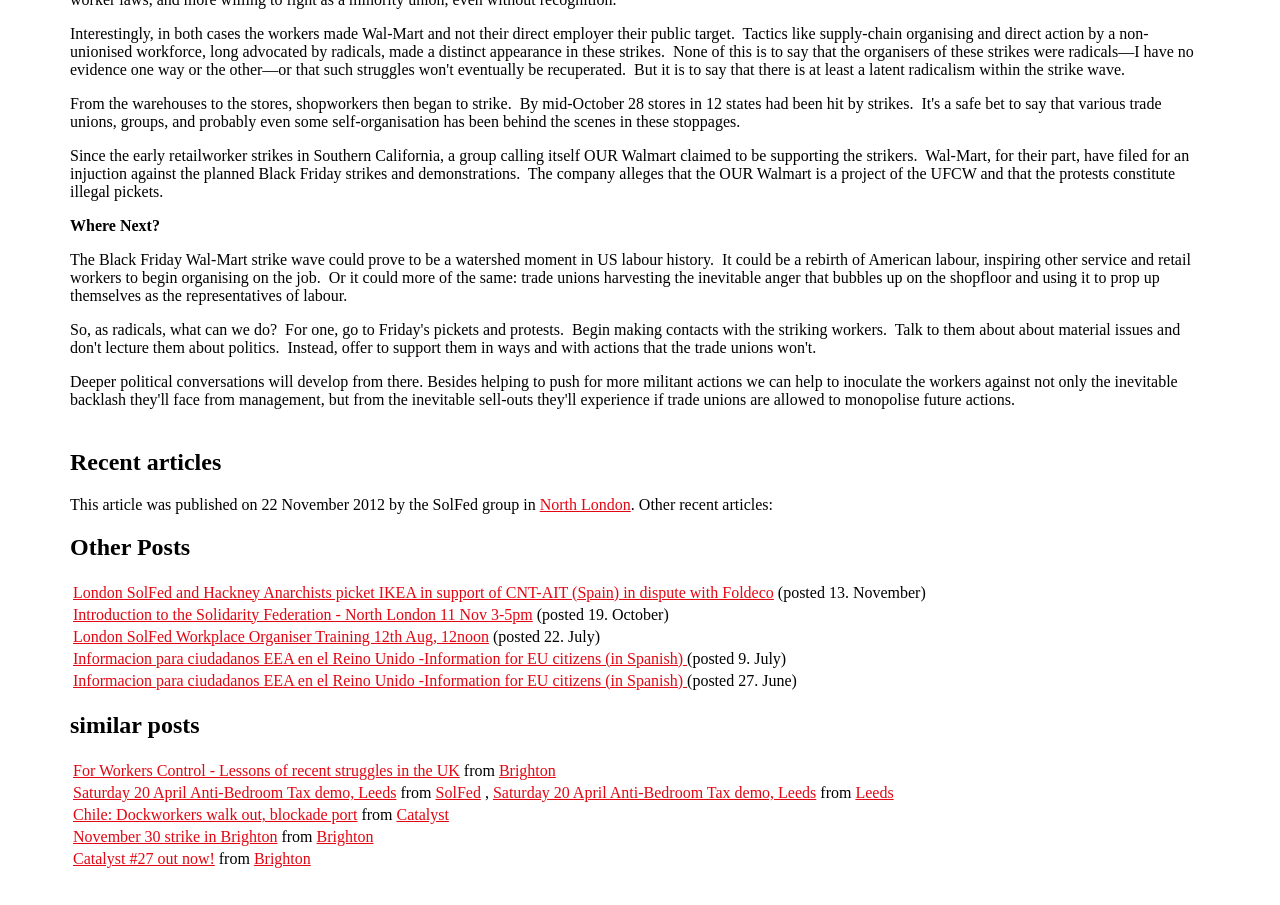What is the purpose of the 'Recent articles' section?
Look at the image and construct a detailed response to the question.

The 'Recent articles' section is likely intended to provide readers with a list of recent articles published by the SolFed group, as evidenced by the links to various articles with dates and titles.